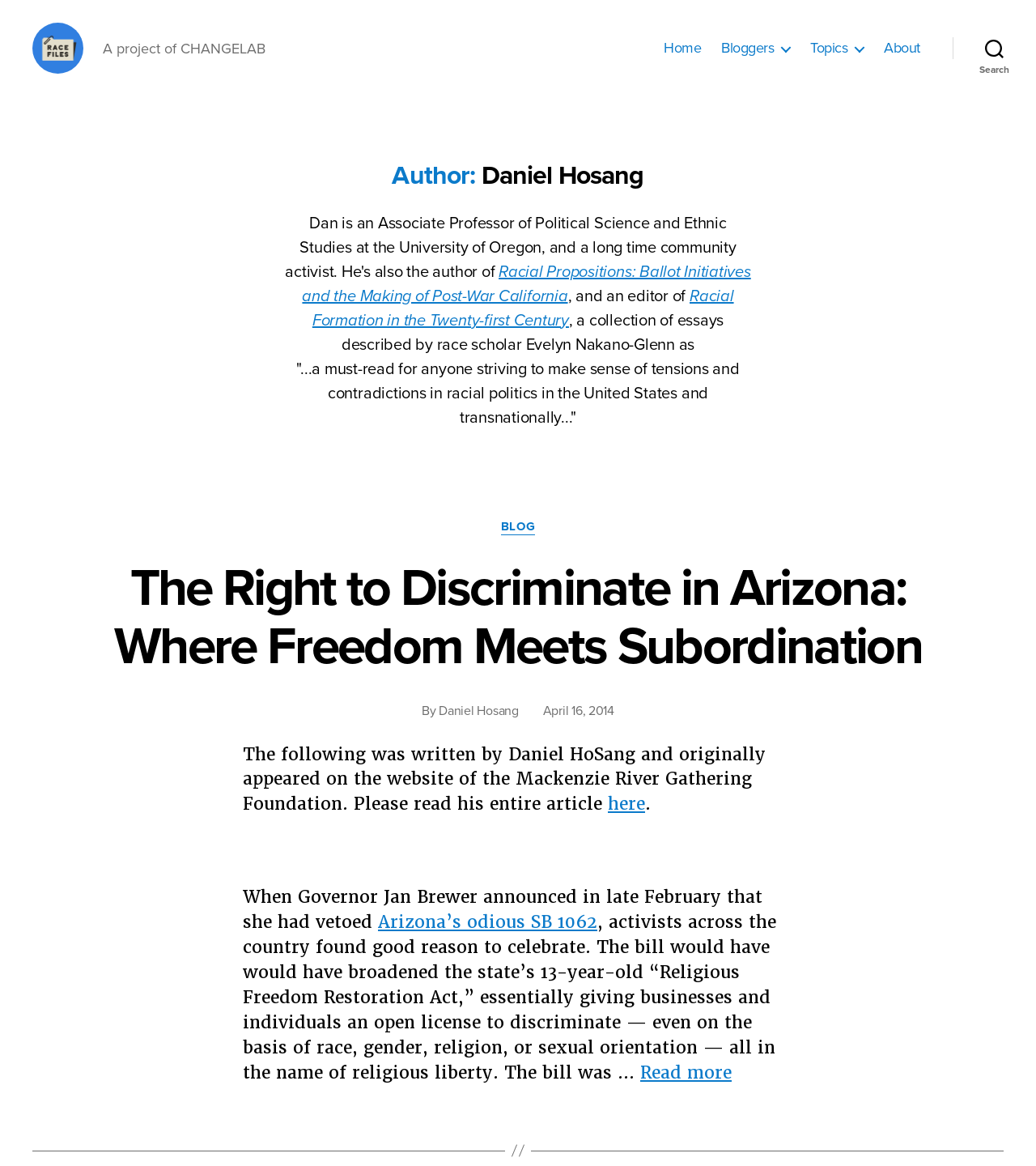What is the title of the latest article?
Give a comprehensive and detailed explanation for the question.

The title of the latest article can be found in the main content area of the webpage. It is a heading that says 'The Right to Discriminate in Arizona: Where Freedom Meets Subordination'. This is likely the title of the latest article or blog post on the website.